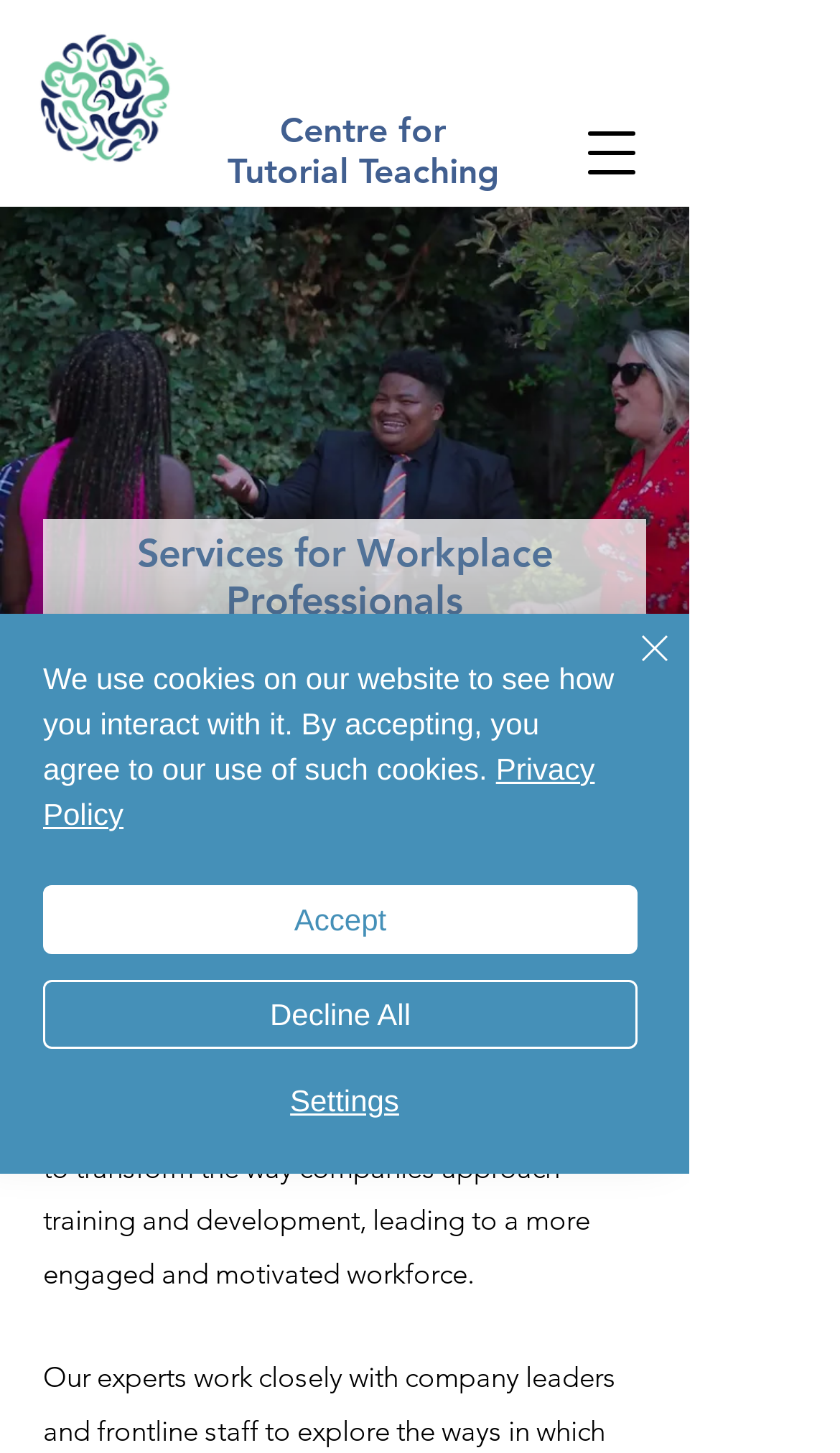Based on the image, provide a detailed response to the question:
What is the name of the academic program mentioned?

I found the answer by looking at the link element with the text 'The Tutorial Method | Academic Summer Schools UK', which suggests that it is the name of an academic program.